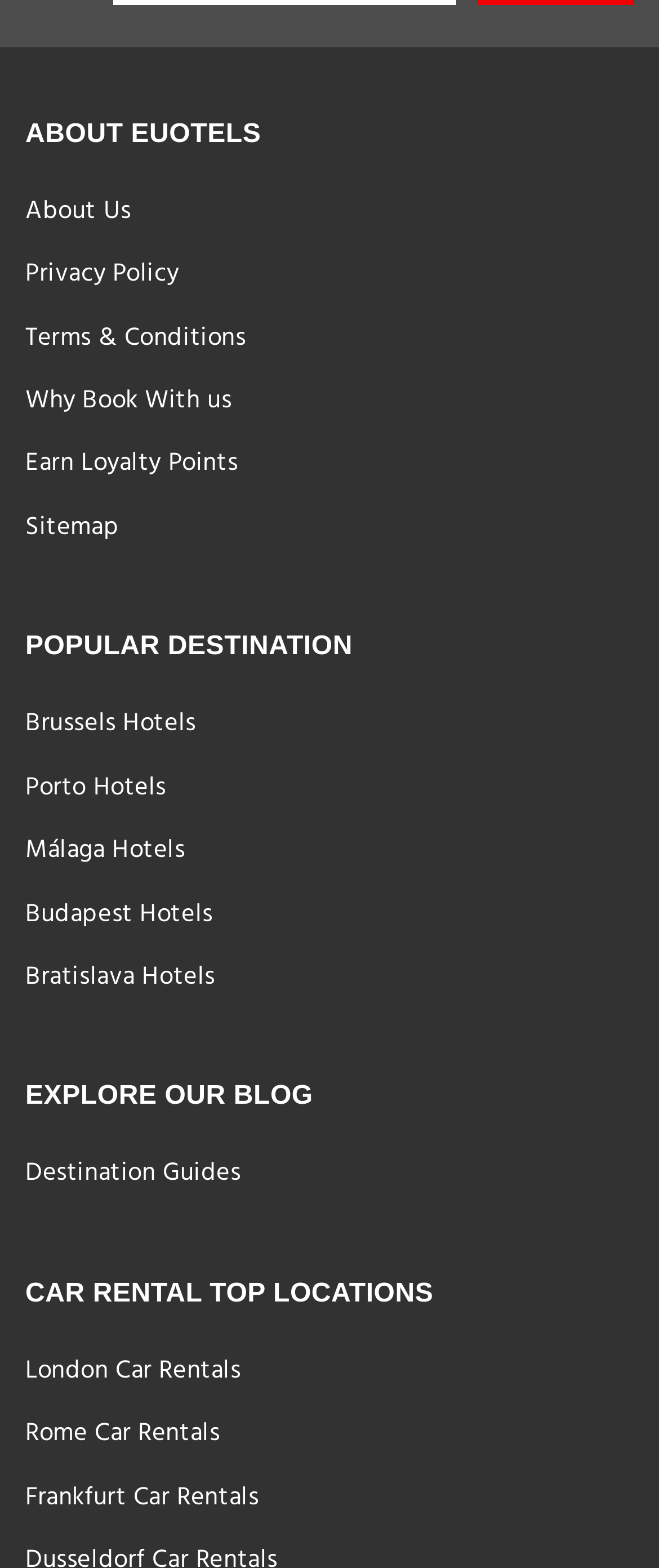Highlight the bounding box coordinates of the element that should be clicked to carry out the following instruction: "Read Destination Guides". The coordinates must be given as four float numbers ranging from 0 to 1, i.e., [left, top, right, bottom].

[0.038, 0.732, 0.365, 0.766]